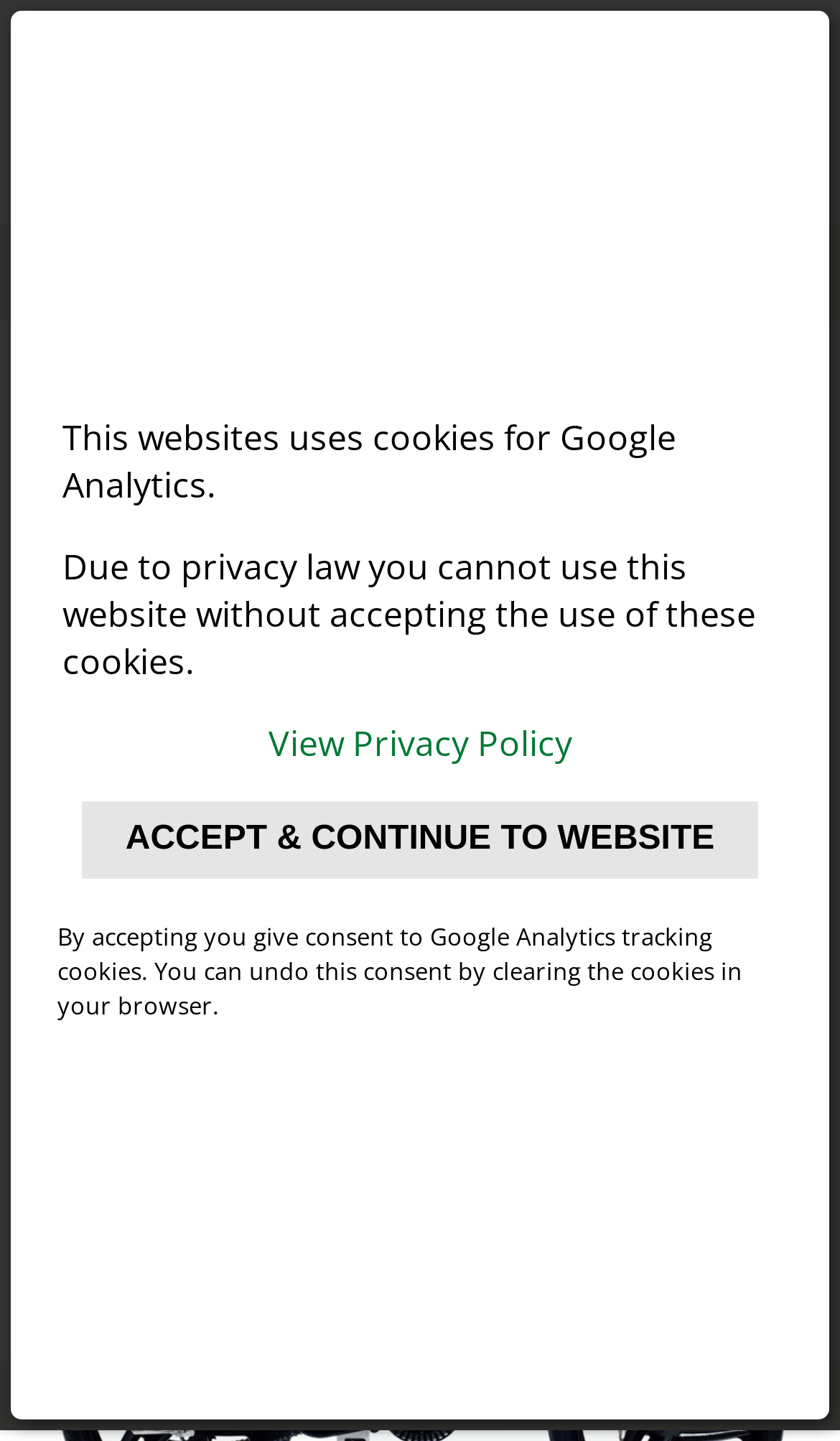How many links are there in the top navigation menu?
Utilize the information in the image to give a detailed answer to the question.

There are four links in the top navigation menu: '⛽ Read About The 🇭 Hydrogen Scam of The Car Industry', 'AU.E-SCOOTER.CO', 'MENU ☰', and '🇦🇺'.